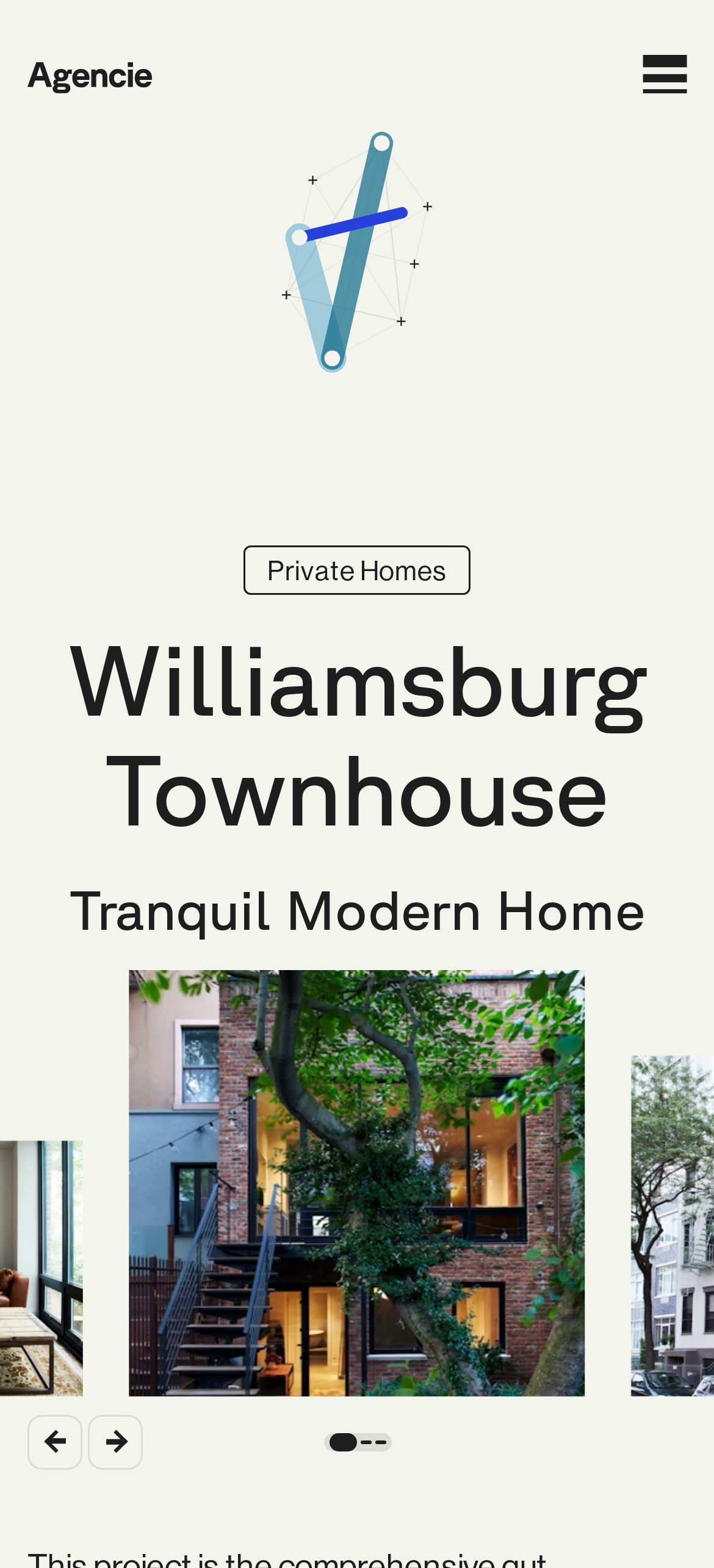What is the name of the project?
Please provide a detailed answer to the question.

The name of the project can be found in the heading element with the text 'Williamsburg Townhouse' located at the top of the webpage.